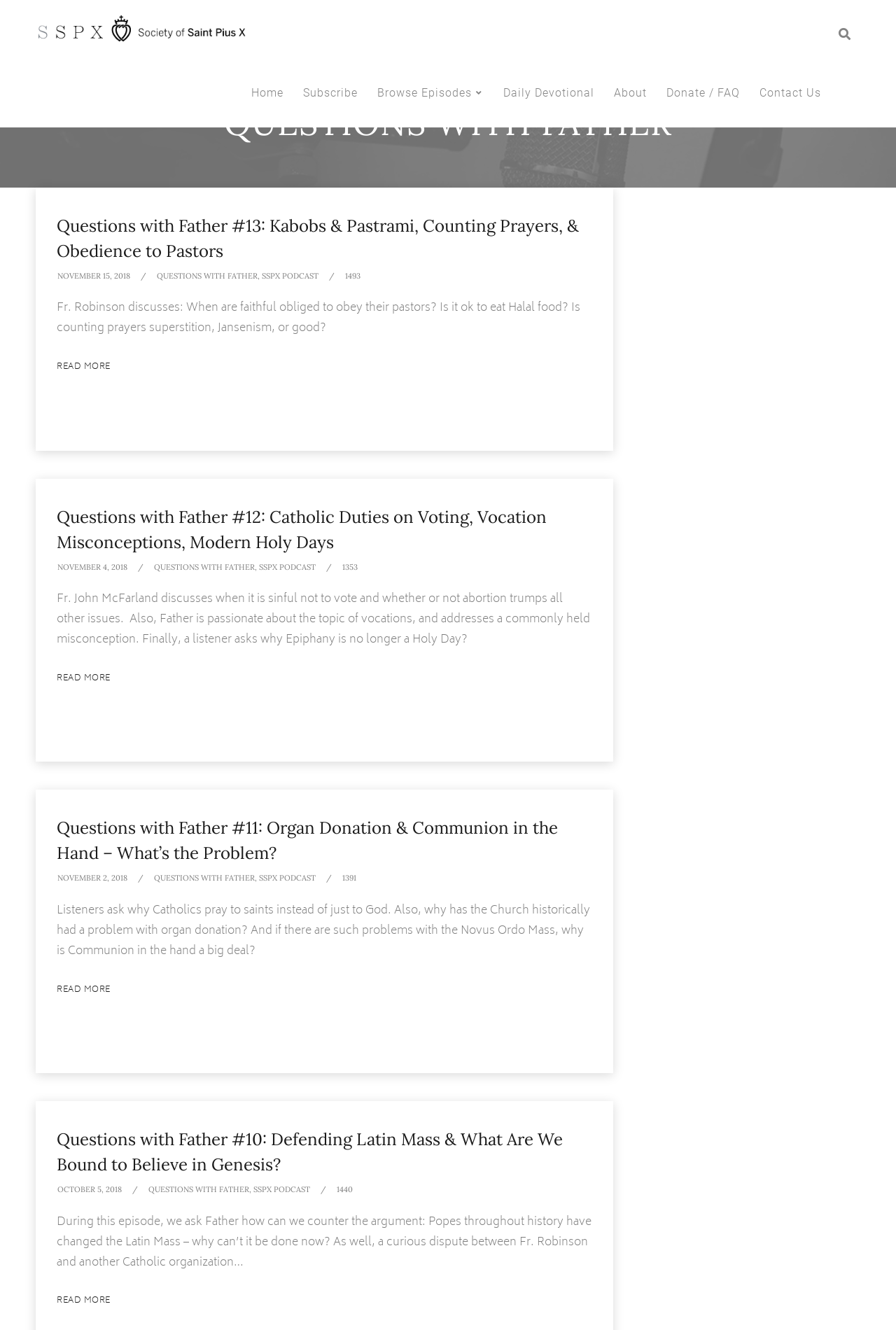Using the image as a reference, answer the following question in as much detail as possible:
What is the date of the 'Questions with Father #13' episode?

The date of the 'Questions with Father #13' episode can be found below the episode title, where it says 'NOVEMBER 15, 2018'.